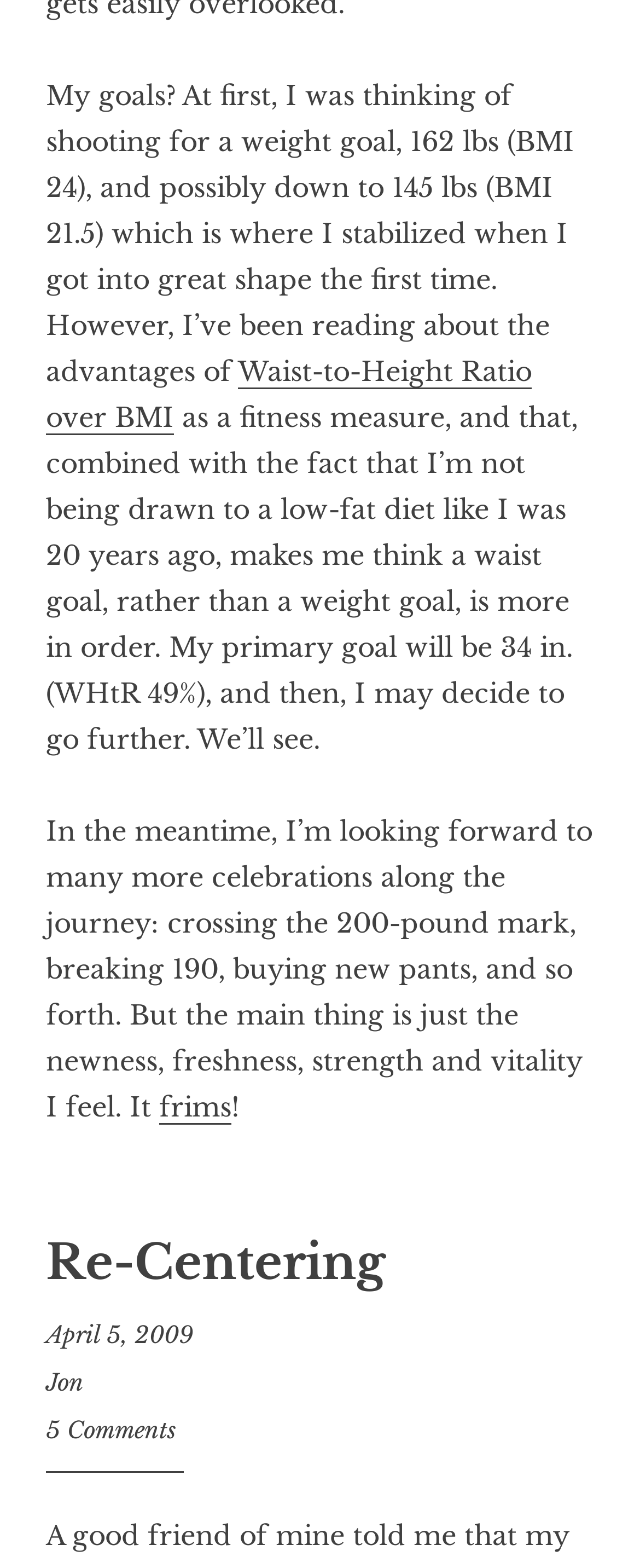Determine the bounding box coordinates for the UI element described. Format the coordinates as (top-left x, top-left y, bottom-right x, bottom-right y) and ensure all values are between 0 and 1. Element description: 5 Comments

[0.072, 0.903, 0.274, 0.922]